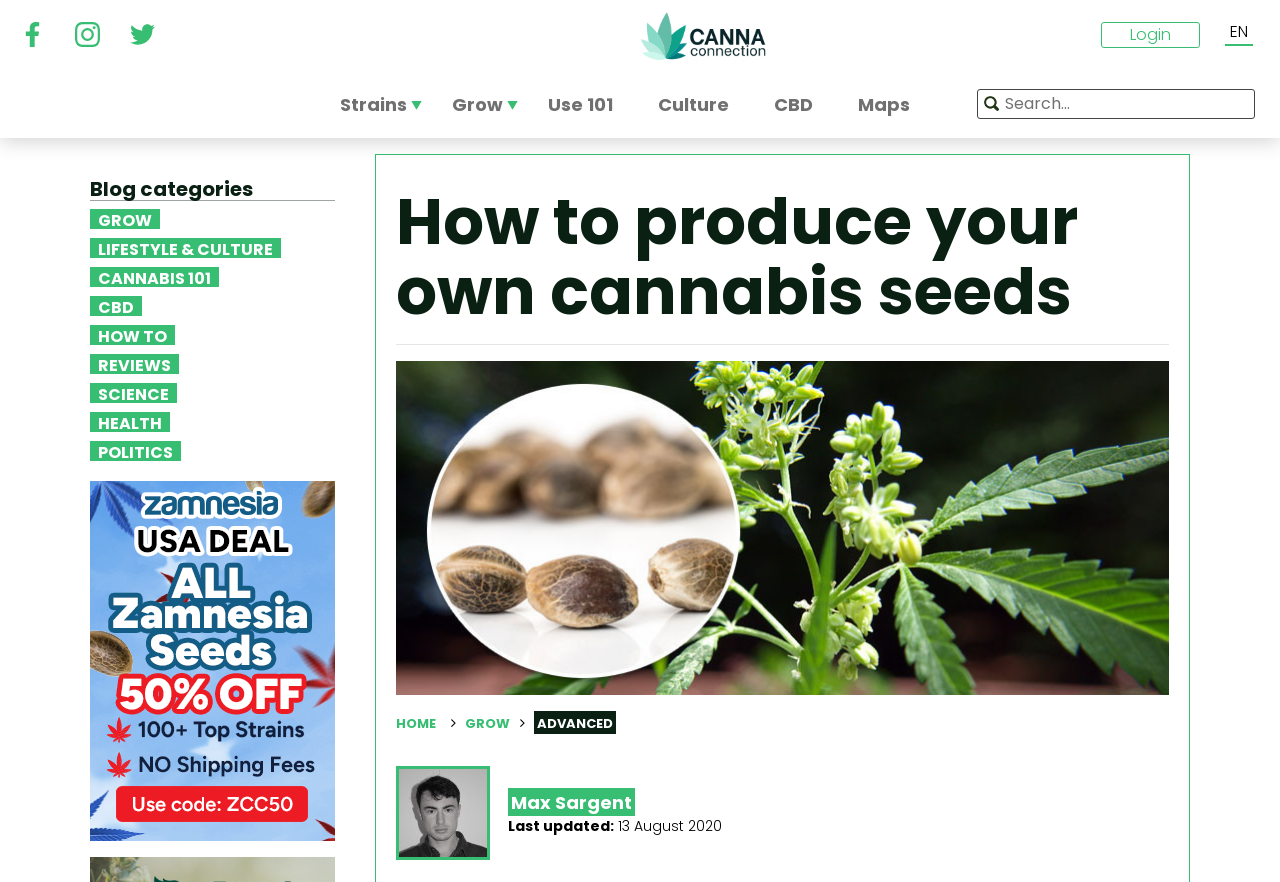Find and provide the bounding box coordinates for the UI element described here: "How To". The coordinates should be given as four float numbers between 0 and 1: [left, top, right, bottom].

[0.07, 0.368, 0.137, 0.391]